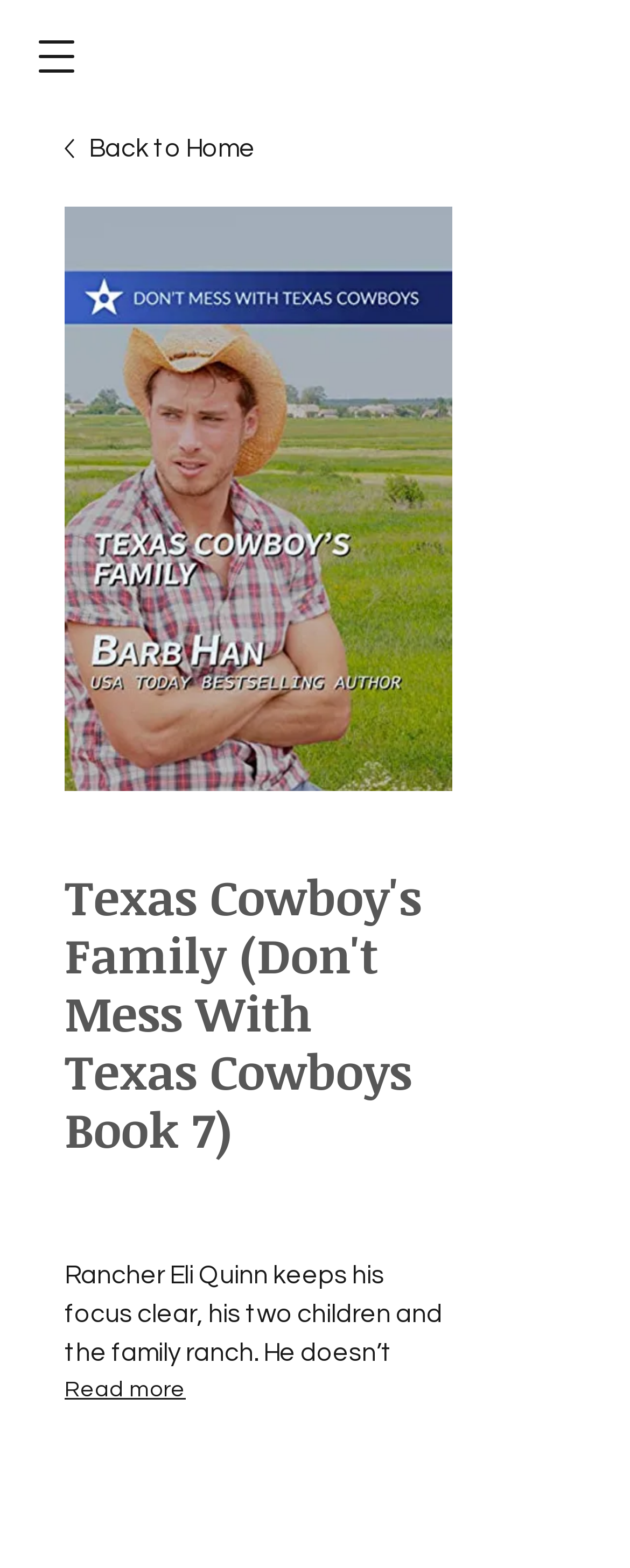Describe all the visual and textual components of the webpage comprehensively.

The webpage appears to be a book description page, specifically for "Texas Cowboy's Family (Don't Mess With Texas Cowboys Book 7)". At the top left corner, there is a button to open a navigation menu. Below this button, there is an article section that takes up most of the page. 

Within the article section, there is a link to "Back to Home" at the top, accompanied by a small image. Below this link, there is a larger image, likely the book cover, which spans almost the entire width of the article section. 

Above the "Read more" button, which is currently hidden, there is a heading that displays the book title, "Texas Cowboy's Family (Don't Mess With Texas Cowboys Book 7)". This heading is positioned roughly in the middle of the article section.